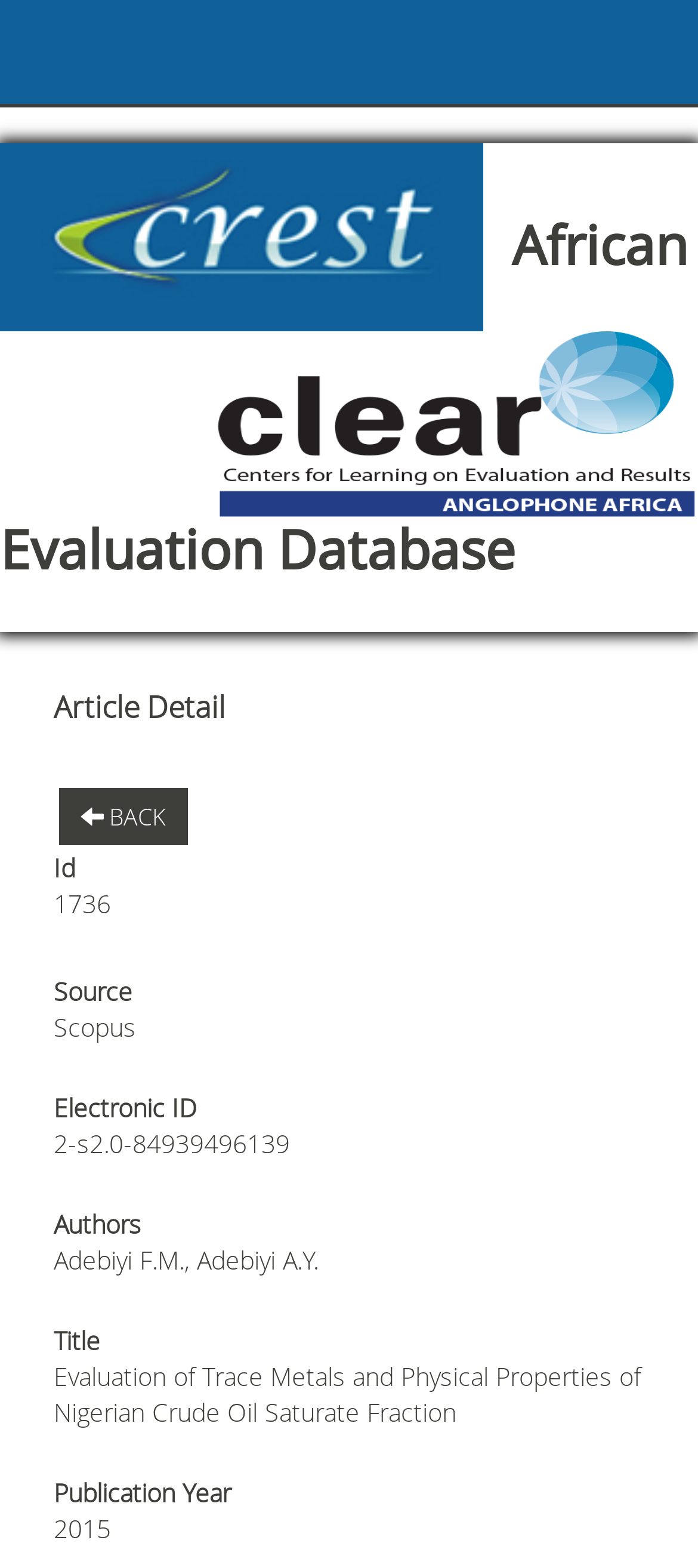Show the bounding box coordinates for the HTML element described as: "Back".

[0.085, 0.502, 0.269, 0.539]